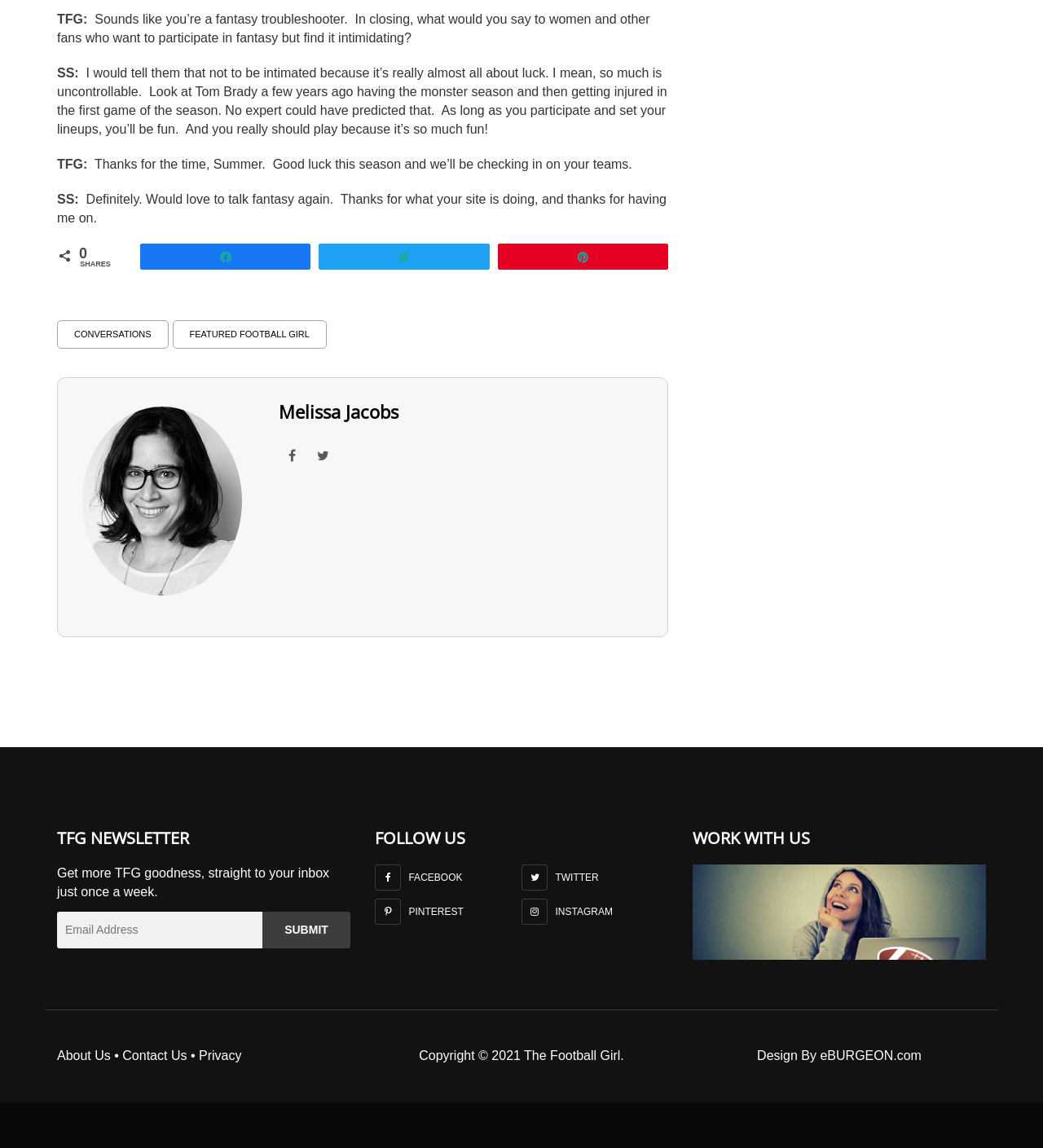Please give a succinct answer to the question in one word or phrase:
What social media platforms can you follow The Football Girl on?

Facebook, Twitter, Pinterest, Instagram